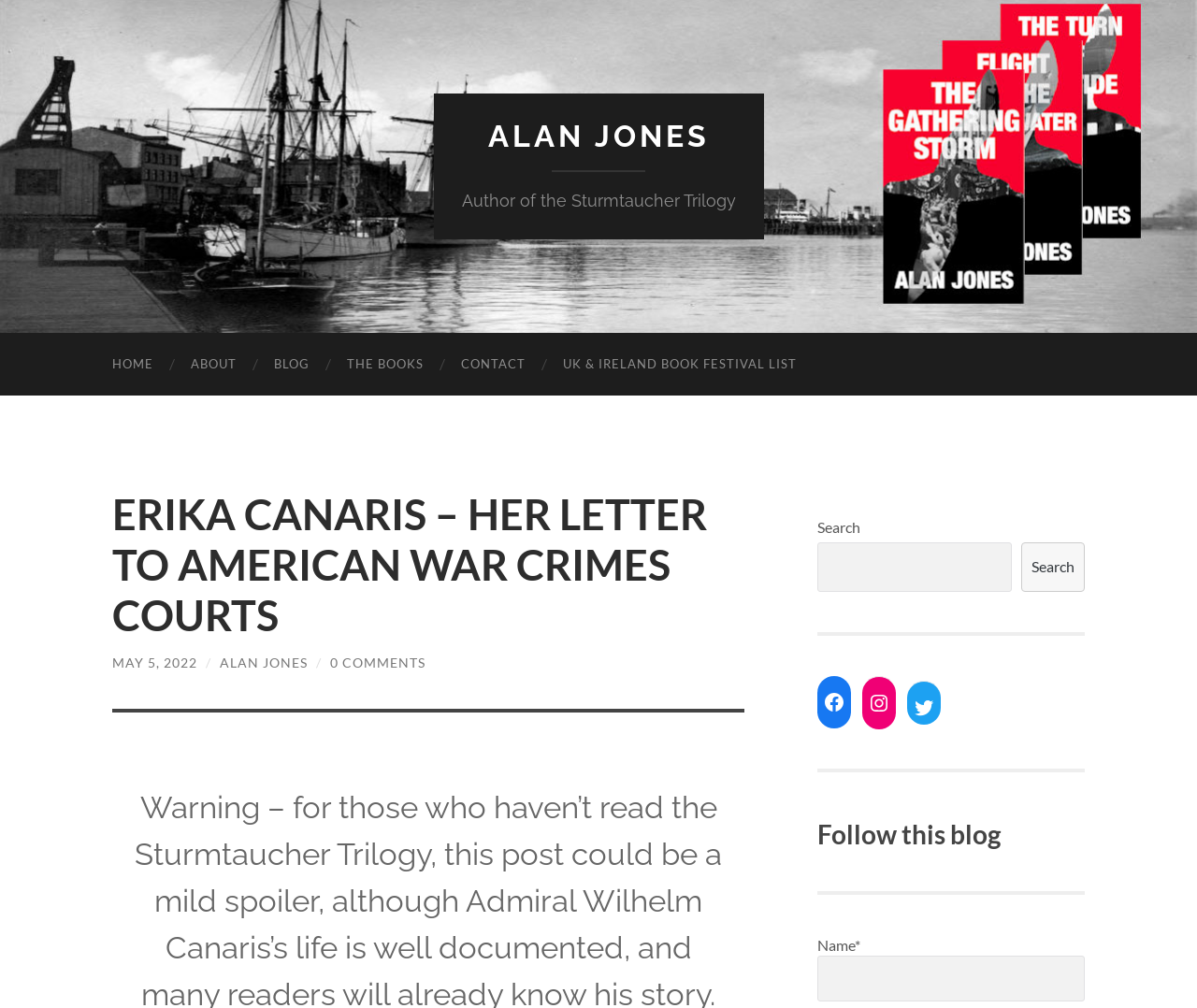Please specify the coordinates of the bounding box for the element that should be clicked to carry out this instruction: "View the COURSE SCHEDULE". The coordinates must be four float numbers between 0 and 1, formatted as [left, top, right, bottom].

None